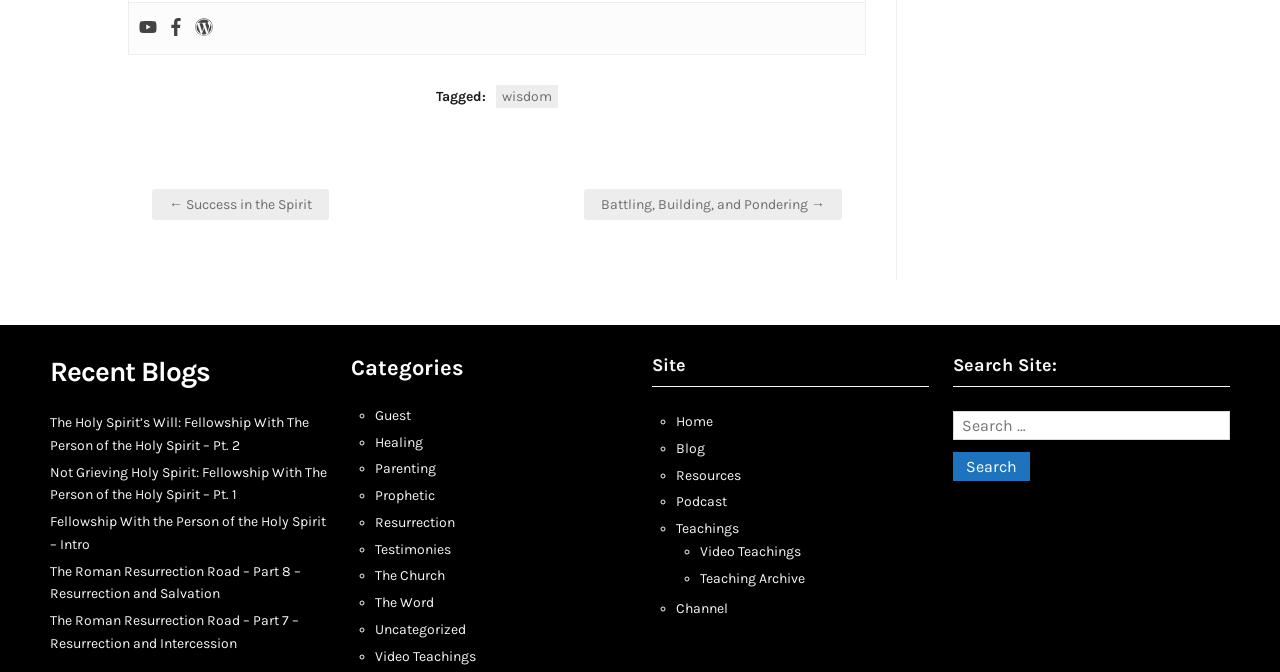What is the 'Recent Blogs' section about?
Answer the question with a detailed and thorough explanation.

The 'Recent Blogs' section is located in the middle of the page and displays a list of recent blog posts, including their titles and links, which are 'The Holy Spirit’s Will: Fellowship With The Person of the Holy Spirit – Pt. 2', 'Not Grieving Holy Spirit: Fellowship With The Person of the Holy Spirit – Pt. 1', and so on.